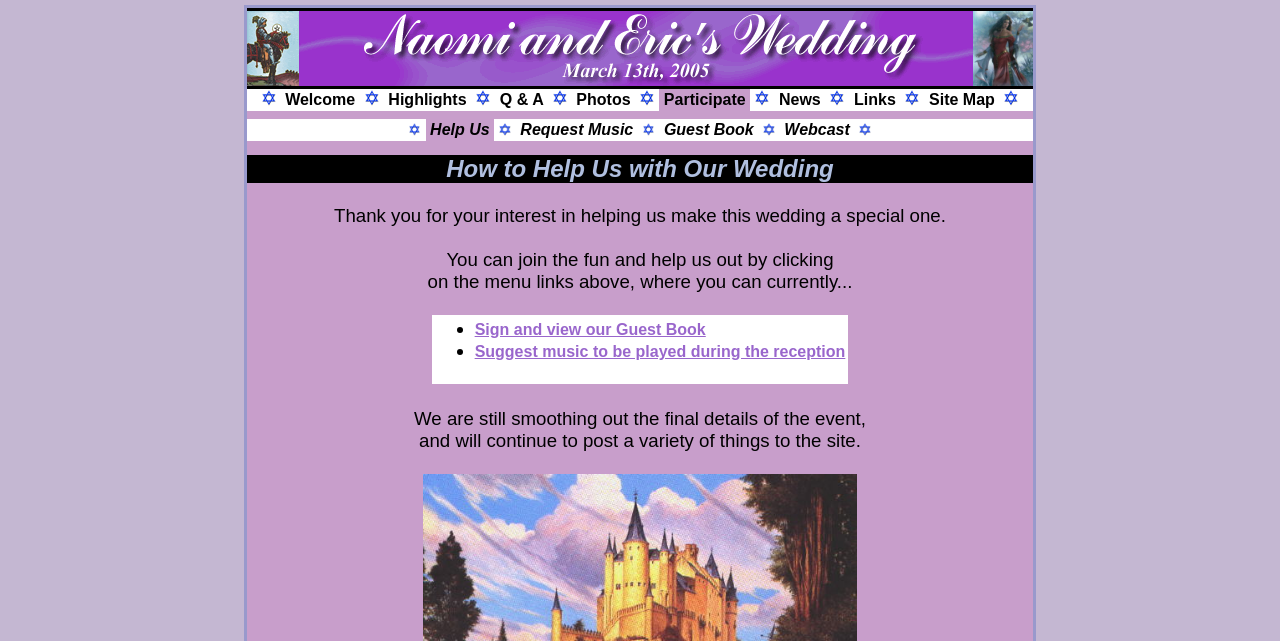Please determine the bounding box coordinates of the section I need to click to accomplish this instruction: "Check the Guest Book".

[0.515, 0.186, 0.592, 0.22]